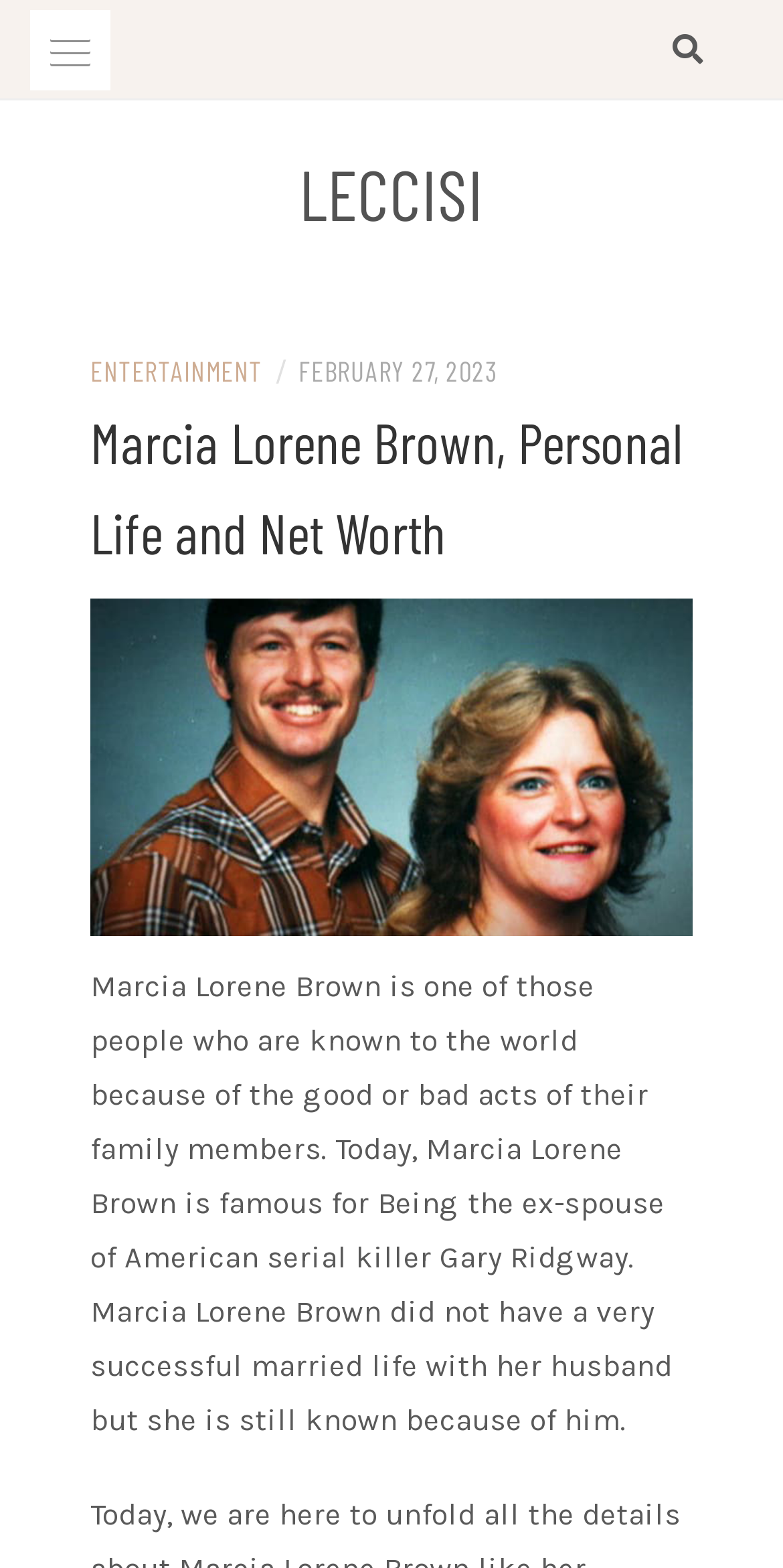What is the name of the website?
Look at the webpage screenshot and answer the question with a detailed explanation.

I found this information by looking at the link element at the top of the webpage, which displays the name of the website. The name of the website is LECCISI.